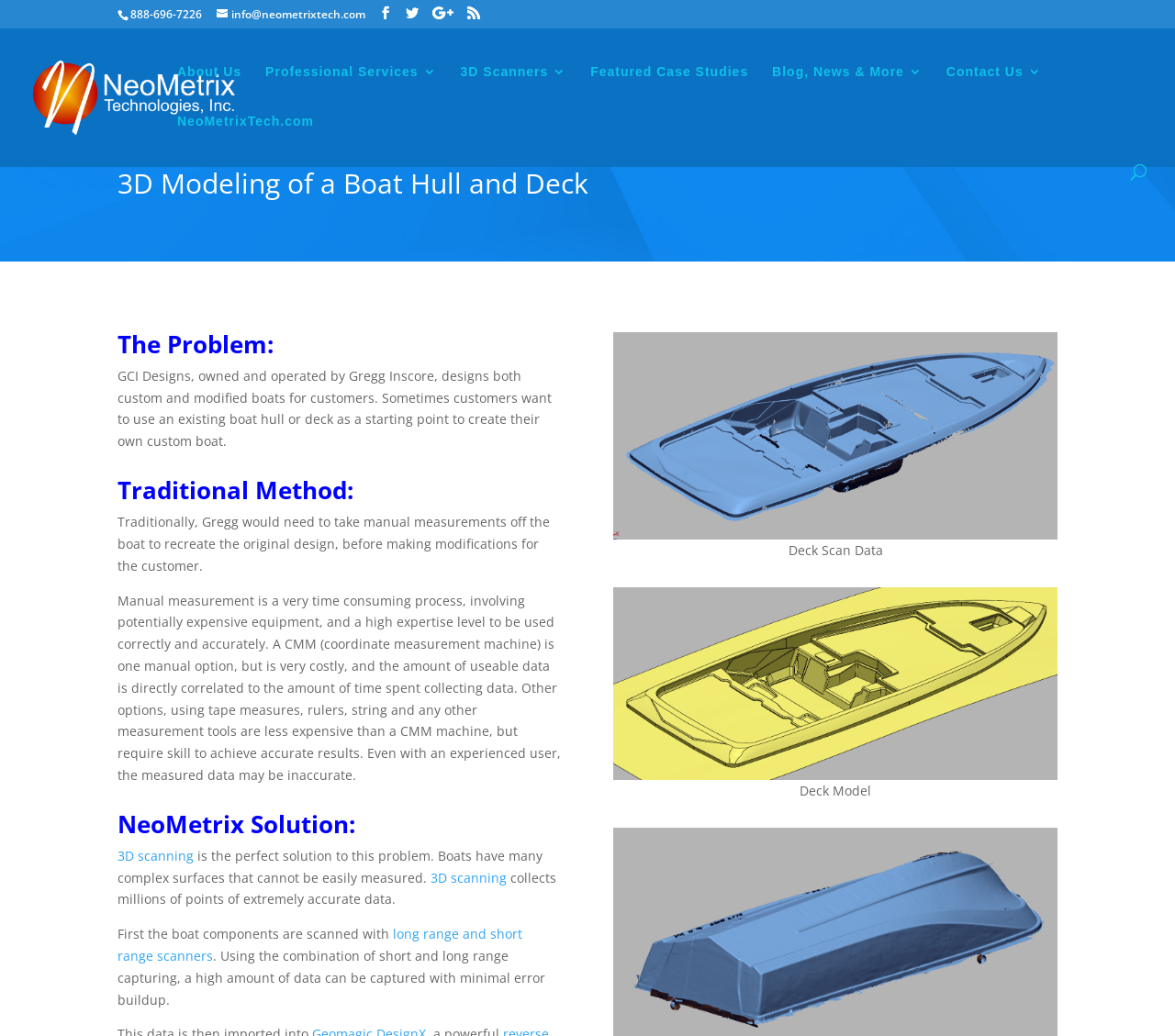Using the description "3D scanning", predict the bounding box of the relevant HTML element.

[0.366, 0.838, 0.431, 0.855]